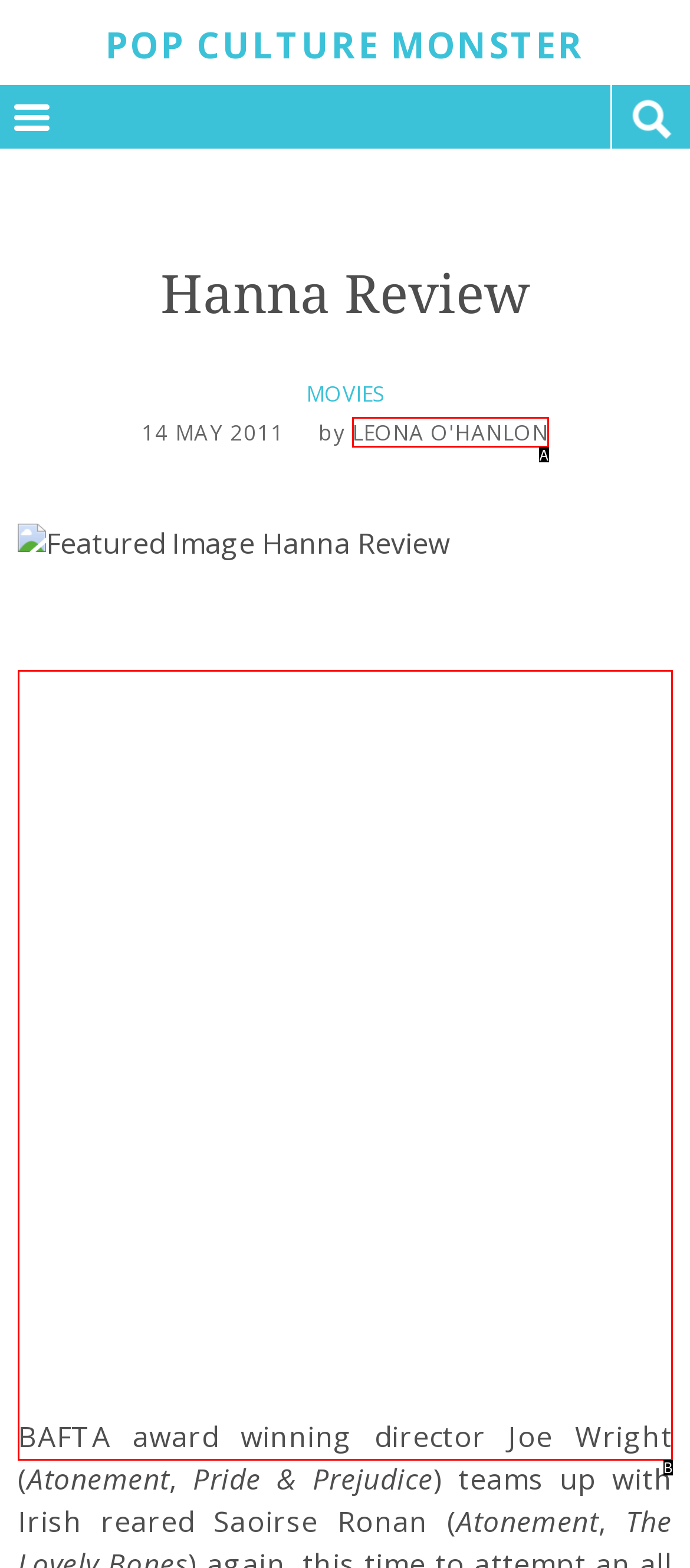Pick the option that corresponds to: Leona O'Hanlon
Provide the letter of the correct choice.

A